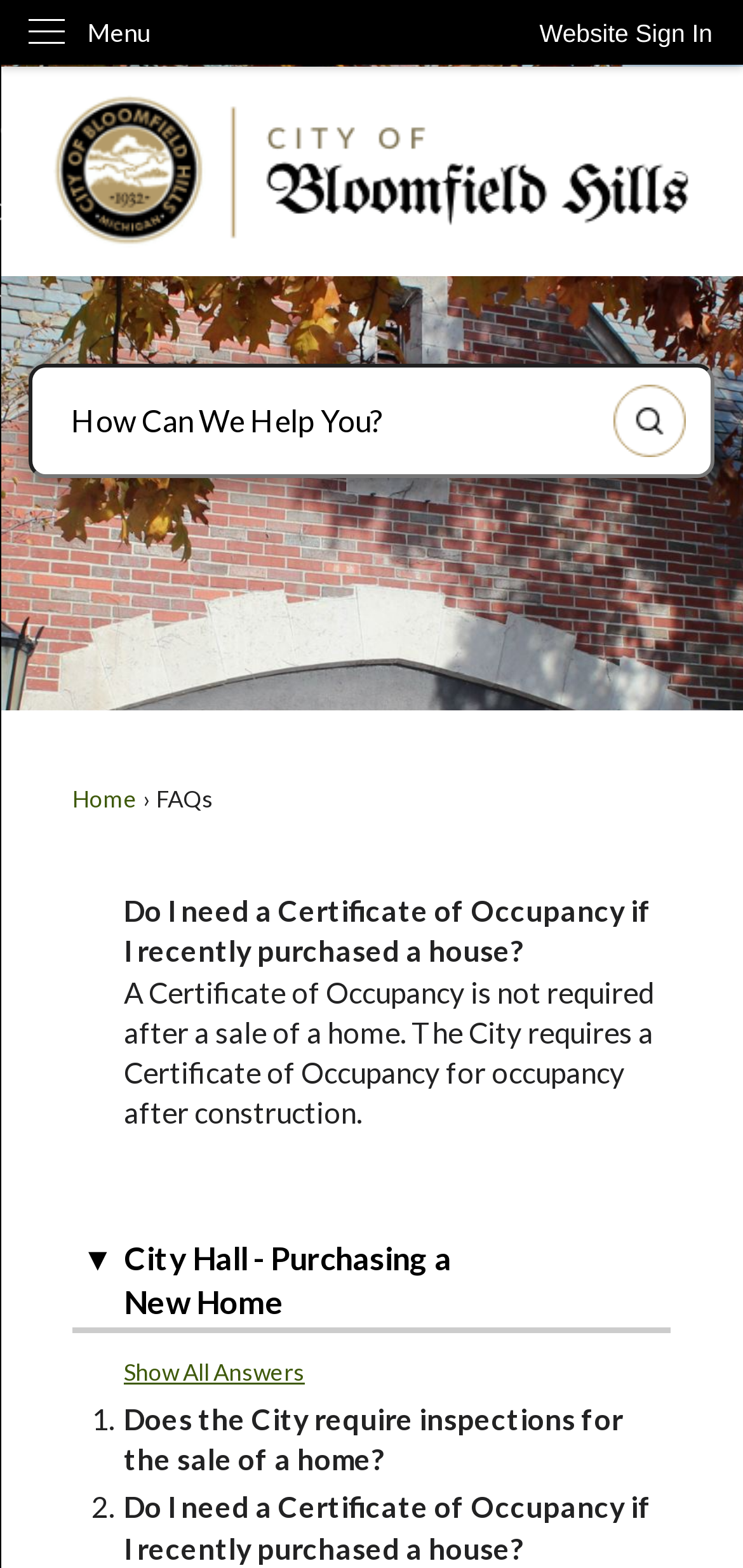How many FAQ questions are listed on the webpage?
Look at the image and provide a short answer using one word or a phrase.

2